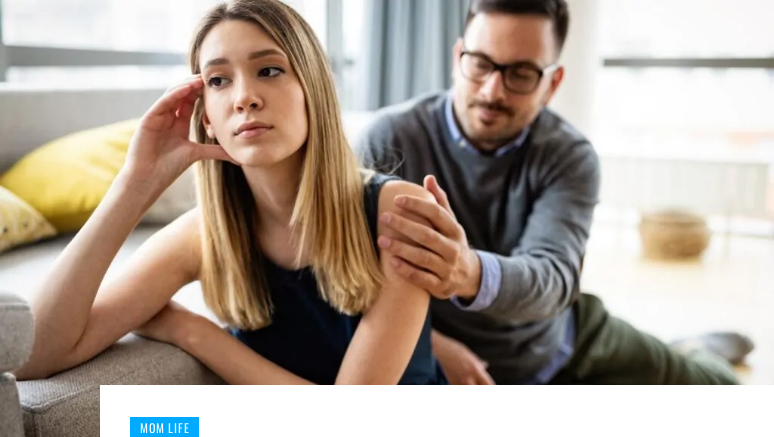Answer in one word or a short phrase: 
What is the atmosphere of the setting?

Warm and inviting